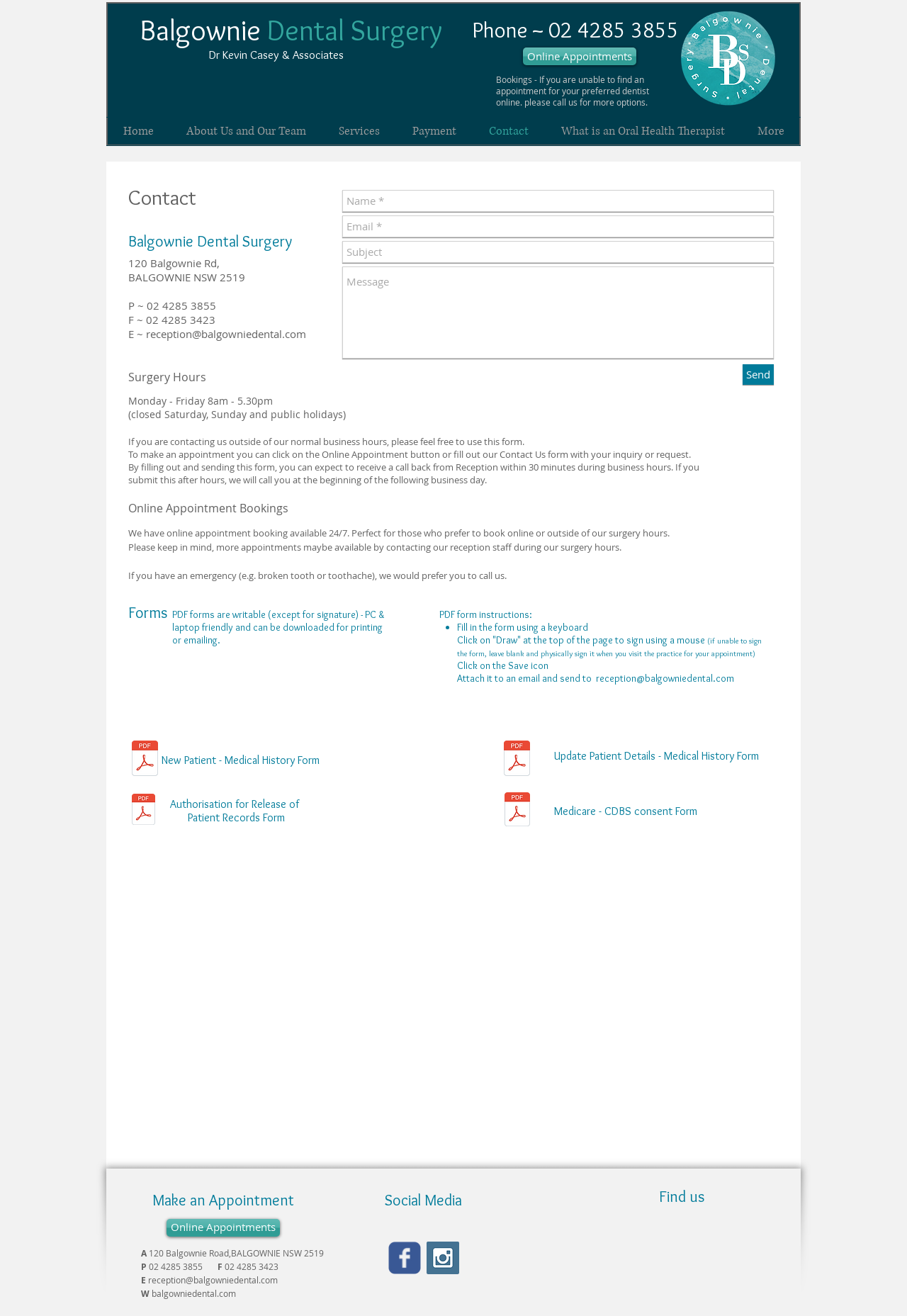Please respond in a single word or phrase: 
What is the email address of the reception?

reception@balgowniedental.com